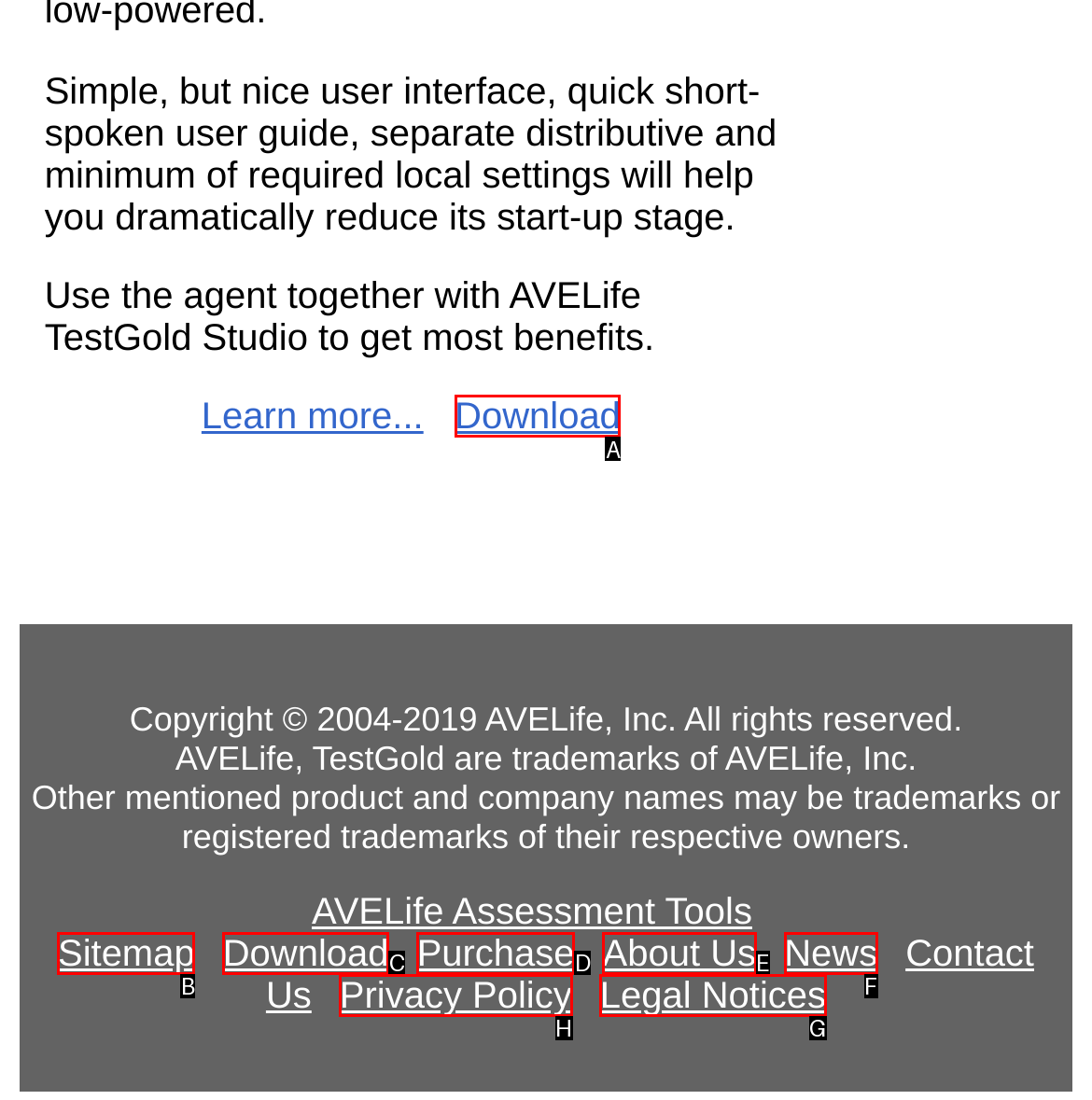Based on the choices marked in the screenshot, which letter represents the correct UI element to perform the task: Read the privacy policy?

H